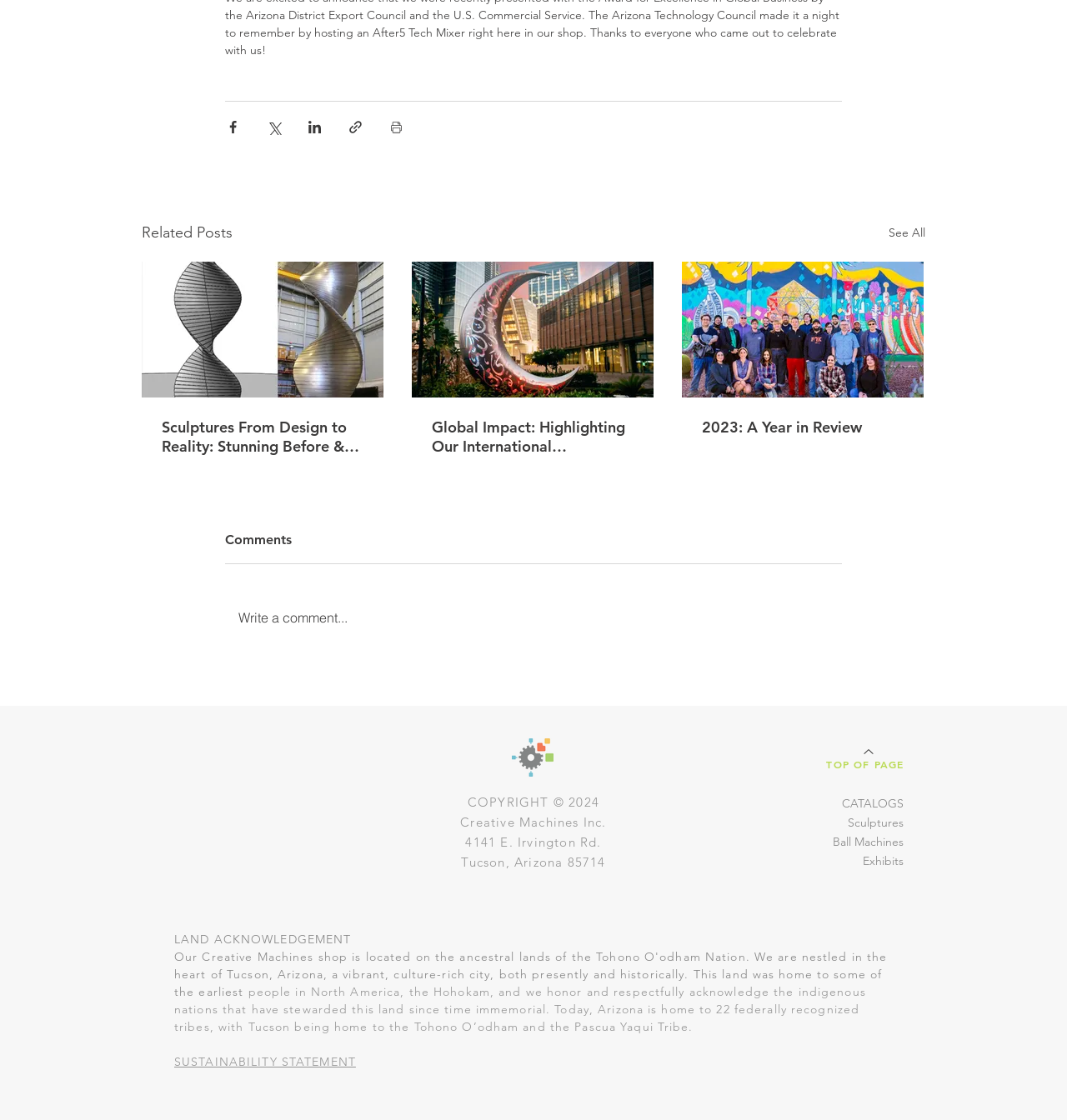Find and provide the bounding box coordinates for the UI element described here: "Sculptures". The coordinates should be given as four float numbers between 0 and 1: [left, top, right, bottom].

[0.737, 0.621, 0.847, 0.638]